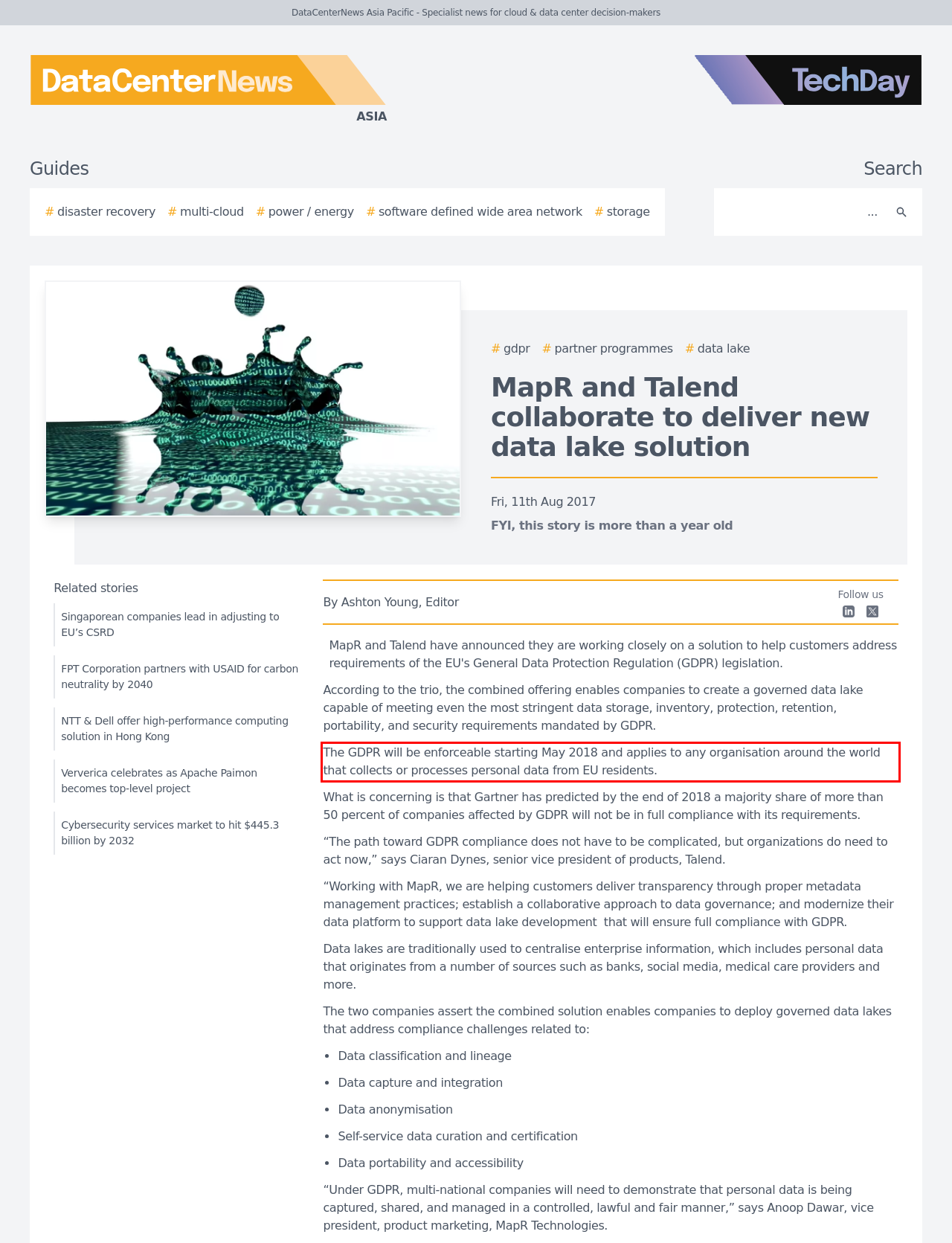Review the webpage screenshot provided, and perform OCR to extract the text from the red bounding box.

The GDPR will be enforceable starting May 2018 and applies to any organisation around the world that collects or processes personal data from EU residents.